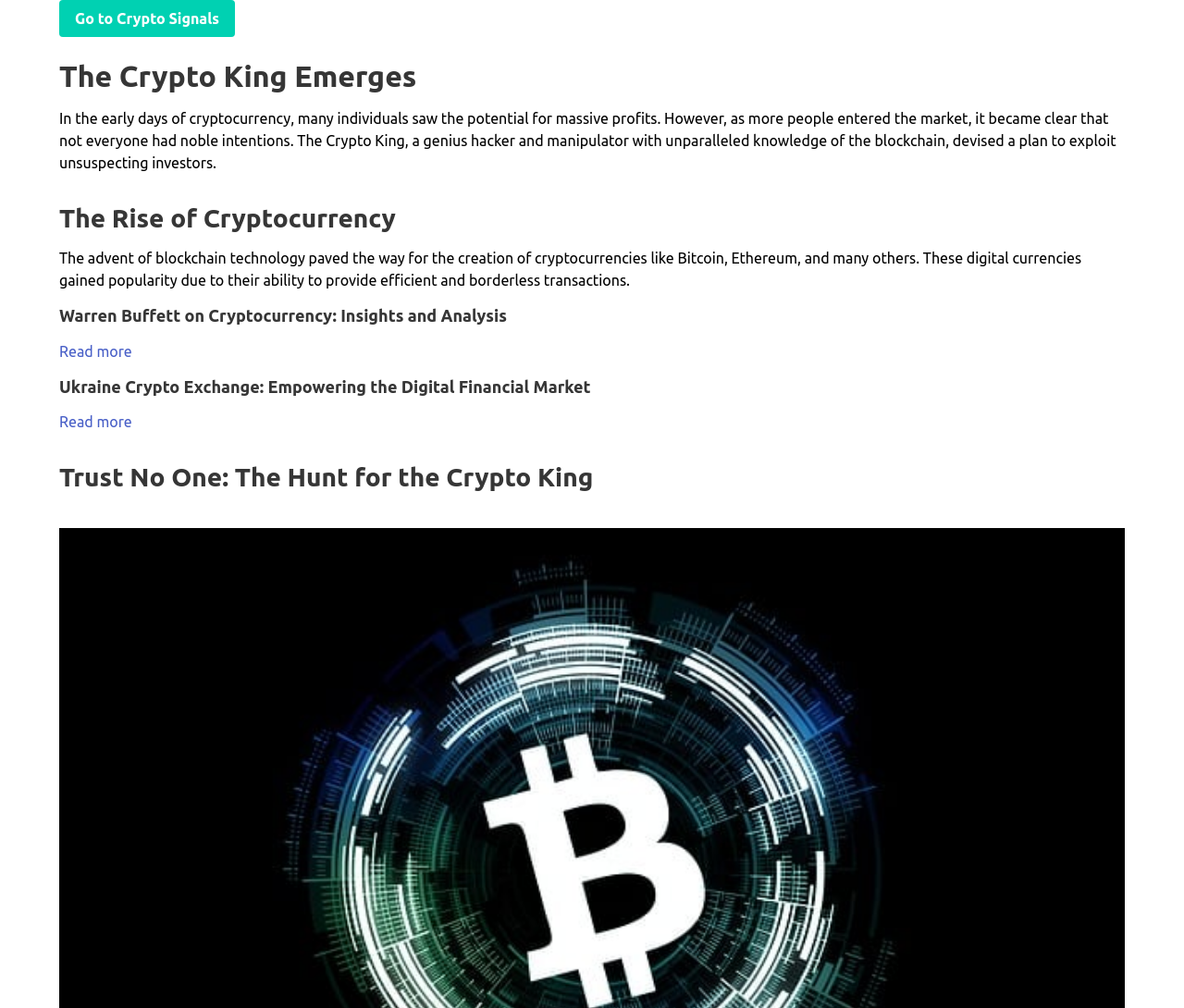Answer the question using only one word or a concise phrase: What is the Crypto King?

A genius hacker and manipulator